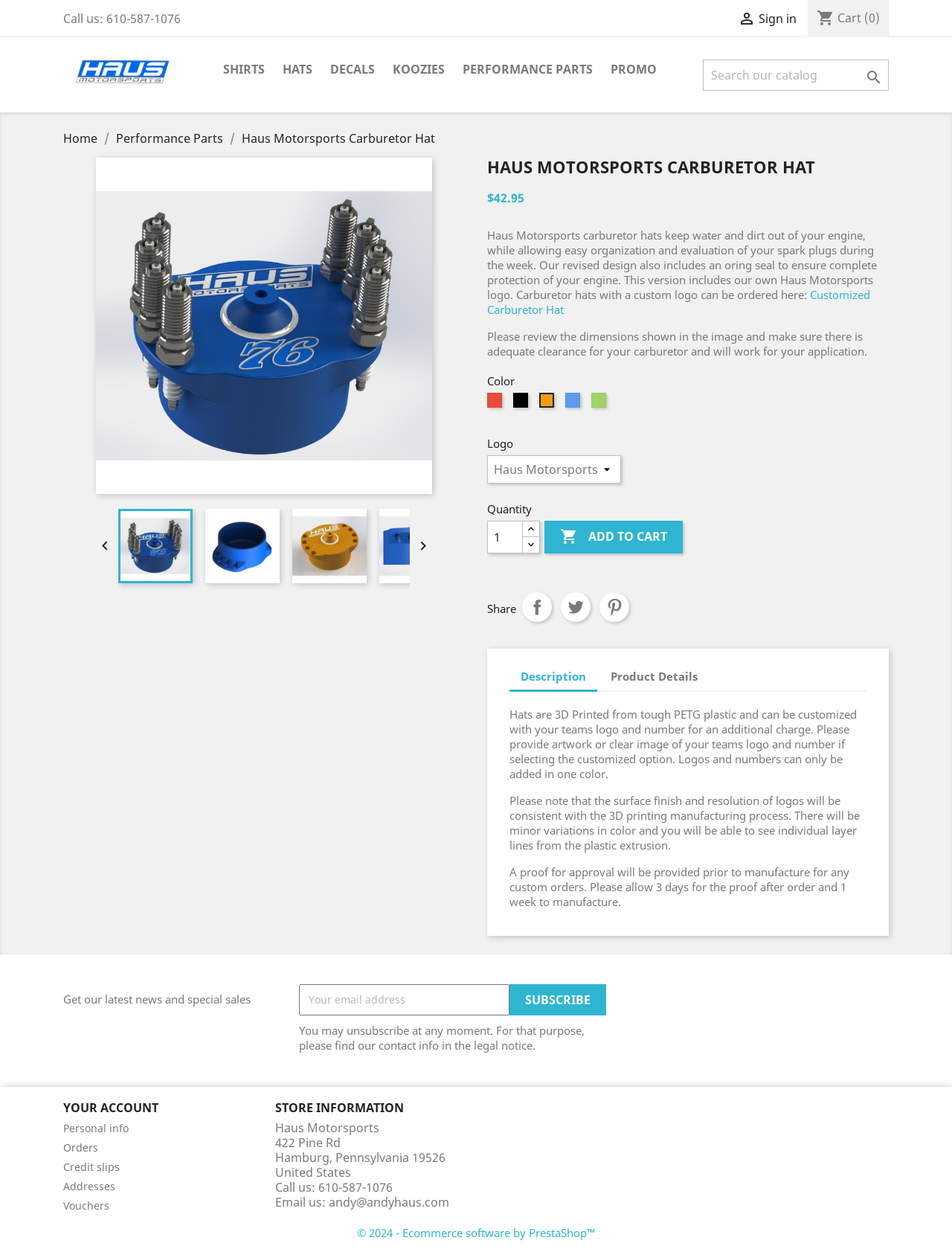Please identify the primary heading of the webpage and give its text content.

HAUS MOTORSPORTS CARBURETOR HAT